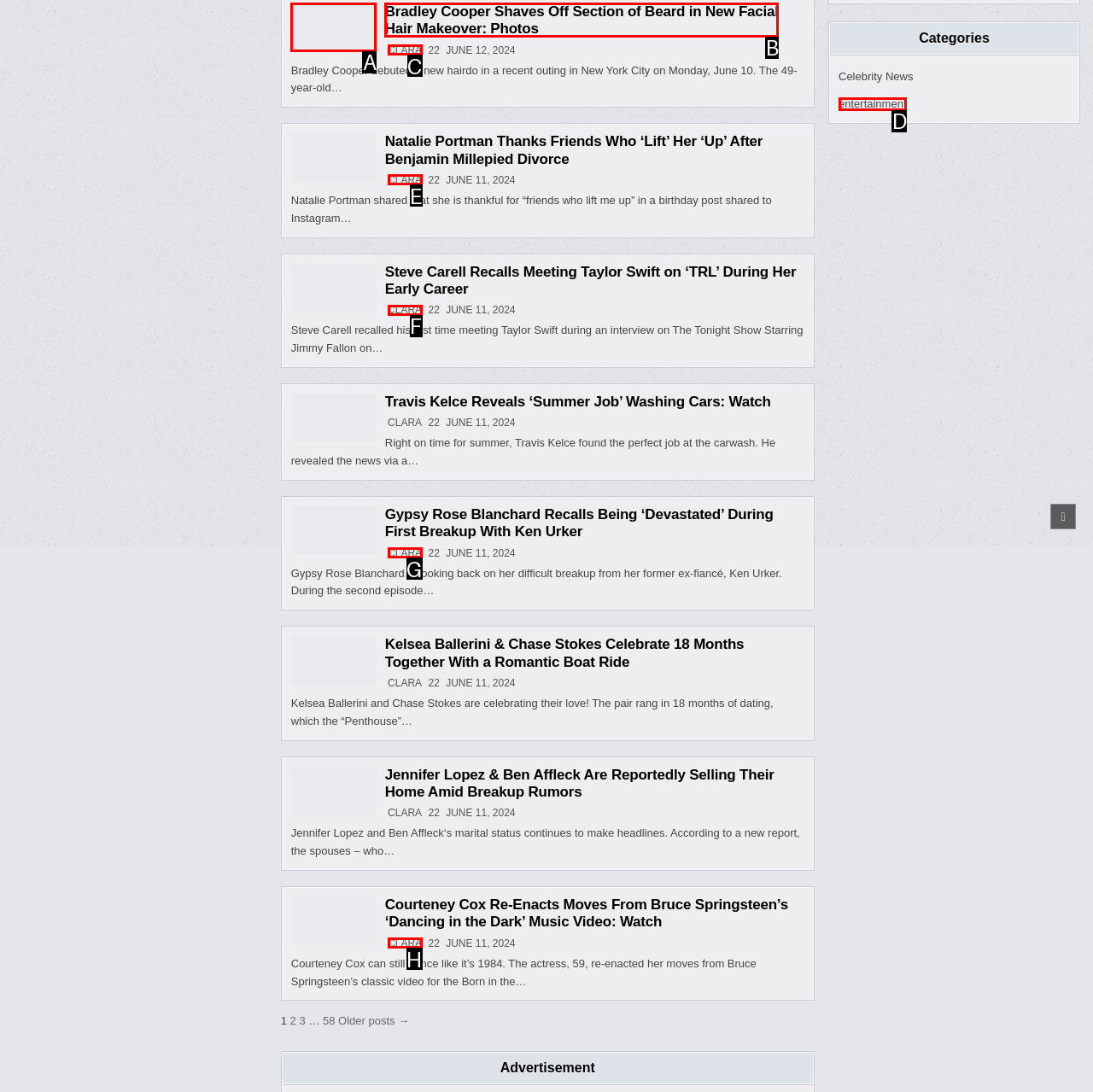Which UI element corresponds to this description: Clara
Reply with the letter of the correct option.

E